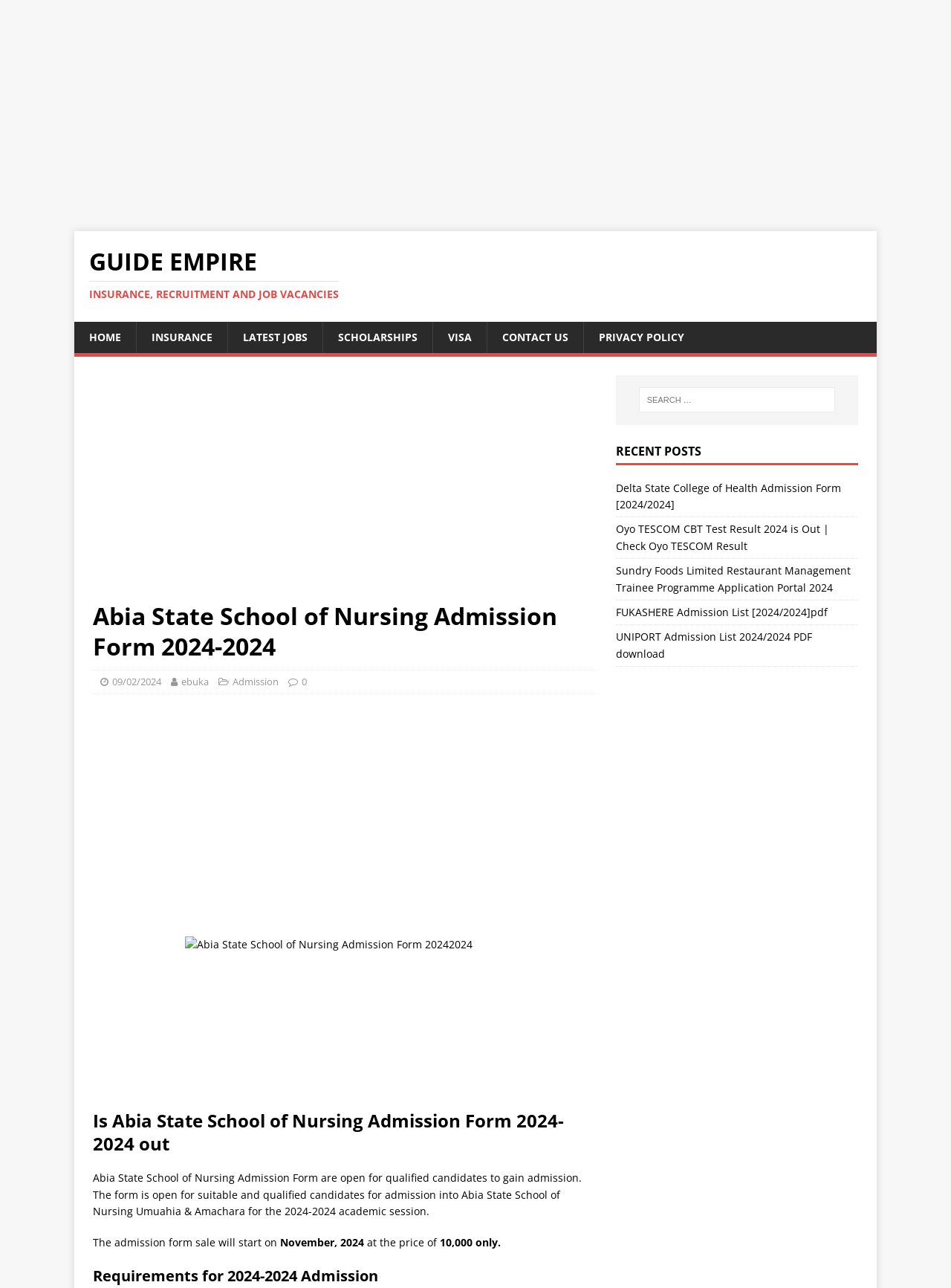What is the location of the school?
Please use the image to provide an in-depth answer to the question.

I found the answer by reading the text 'Abia State School of Nursing Admission Form are open for qualified candidates to gain admission into Abia State School of Nursing Umuahia & Amachara...' which is located at the top of the webpage. This text provides information about the location of the school.